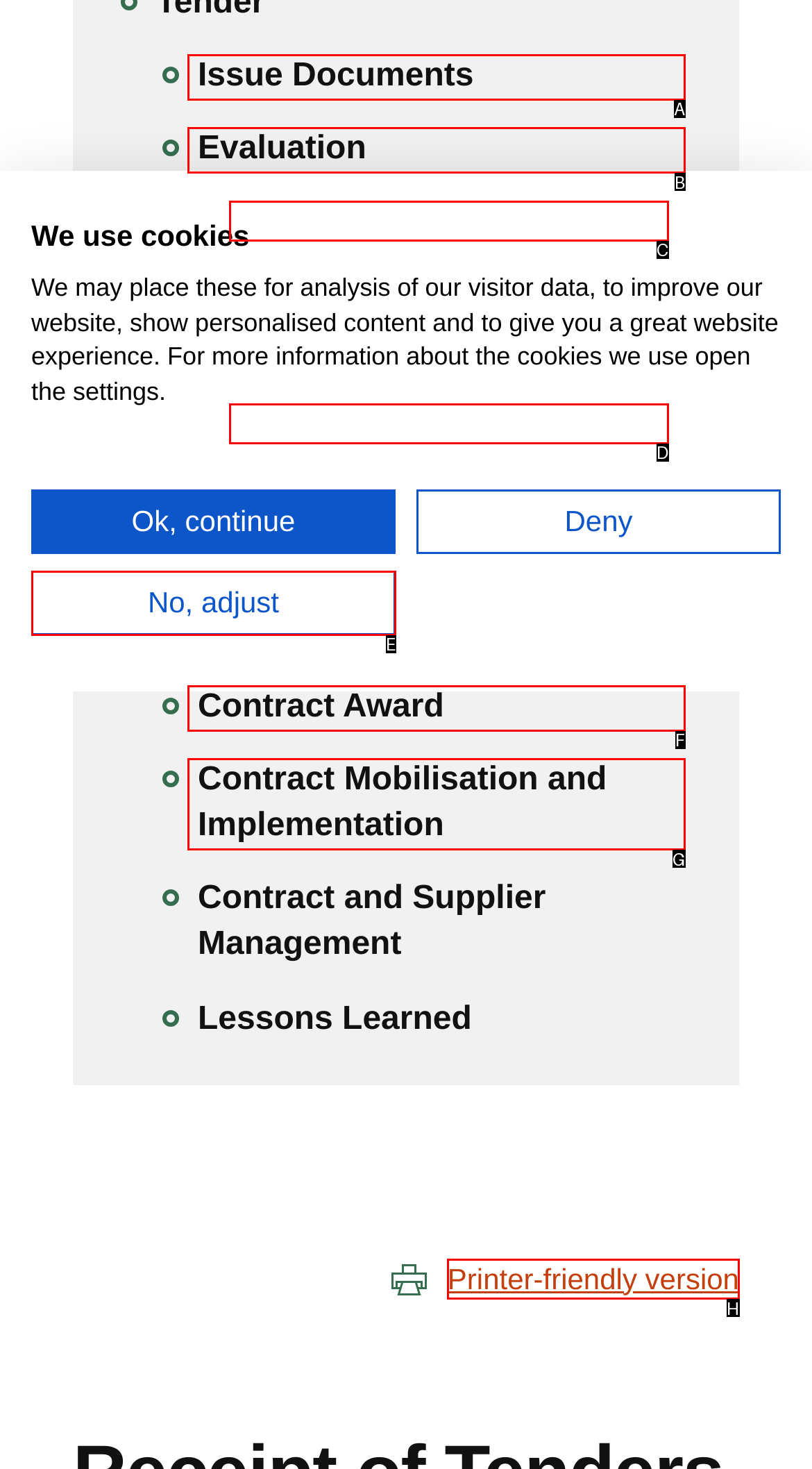Determine which HTML element corresponds to the description: Issue Documents. Provide the letter of the correct option.

A